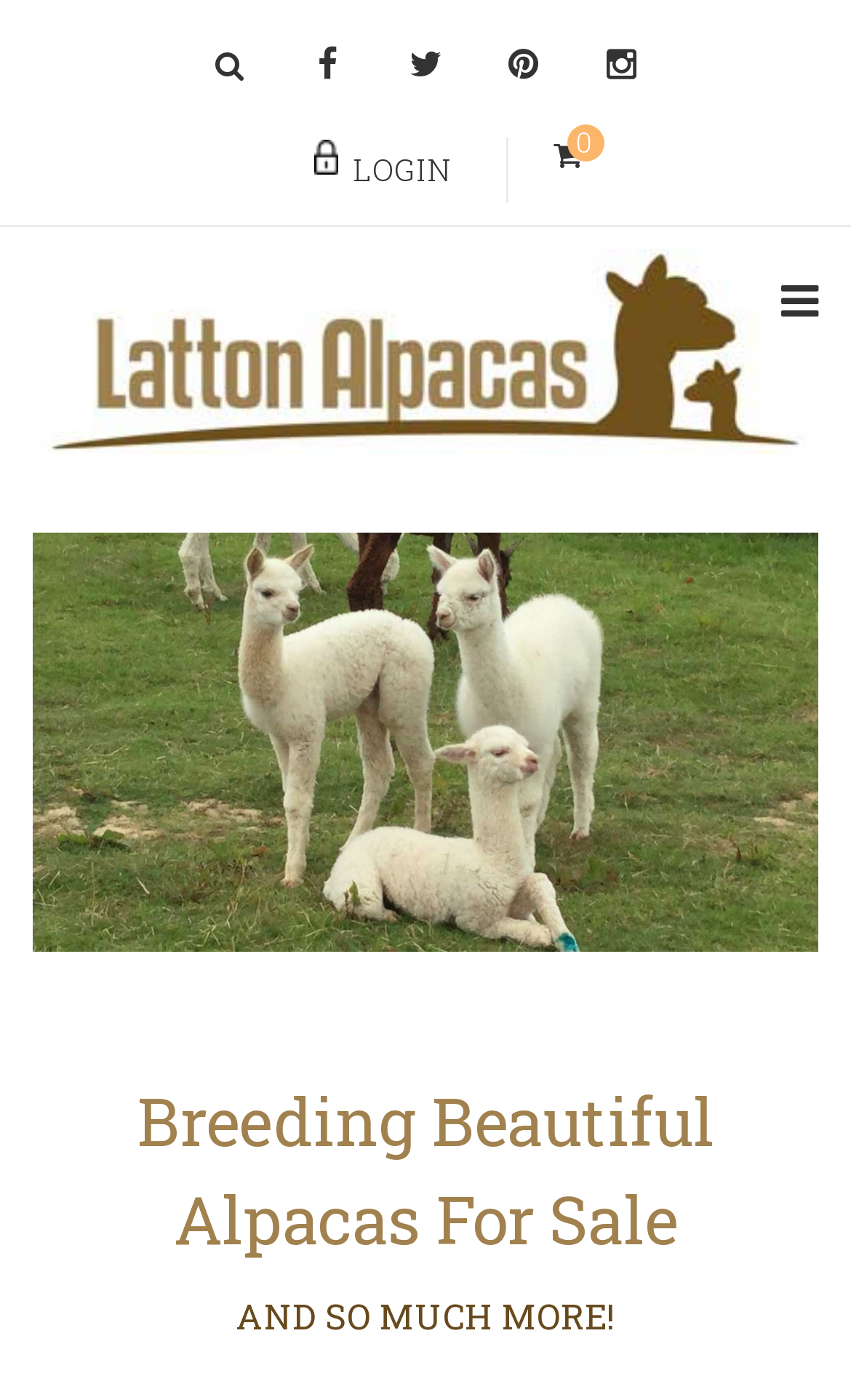Please answer the following question as detailed as possible based on the image: 
What is the purpose of the webpage?

I inferred the answer by reading the heading 'Breeding Beautiful Alpacas For Sale', which indicates that the purpose of the webpage is to sell alpacas.